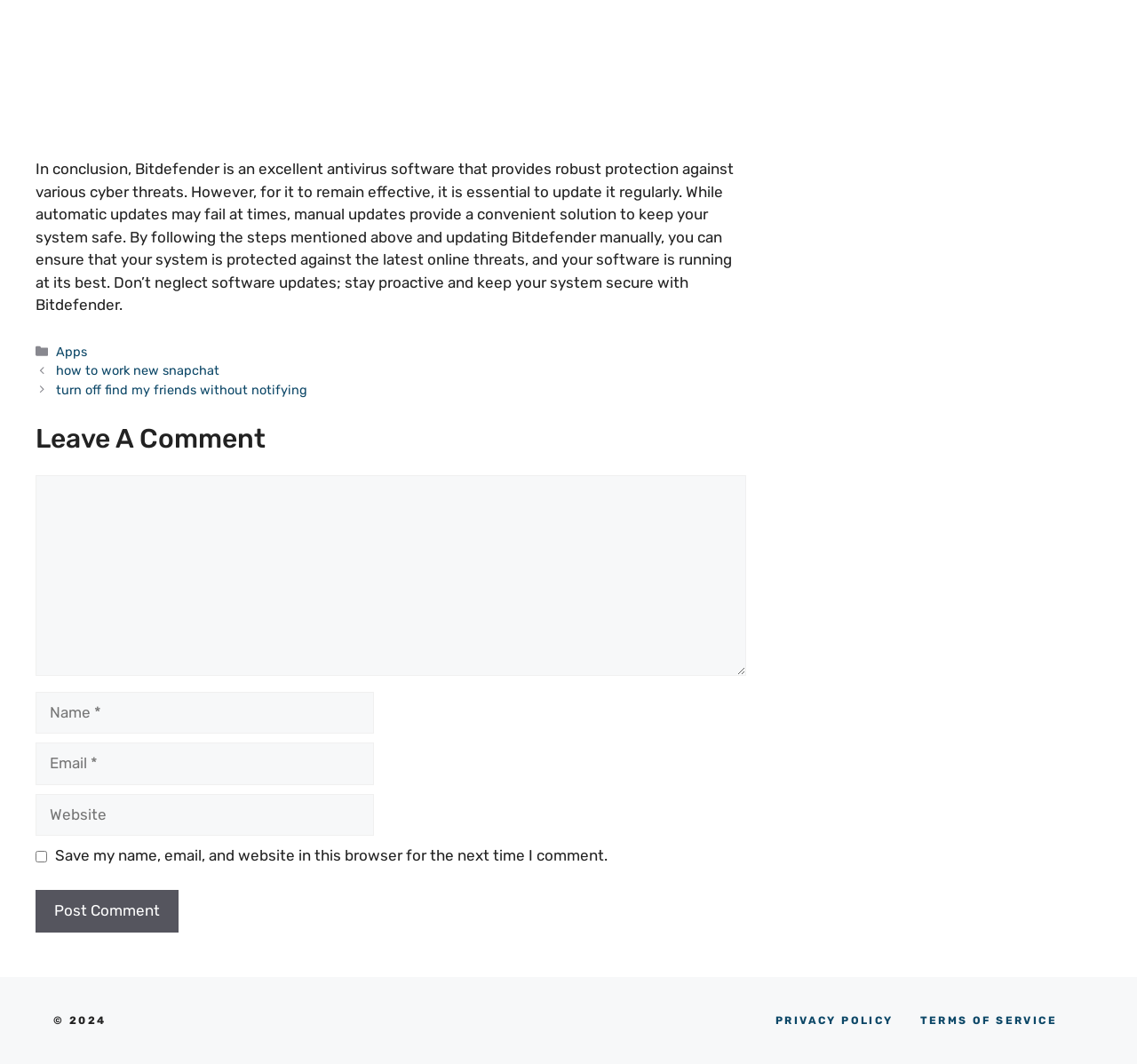Please answer the following question using a single word or phrase: 
How many links are present in the footer?

3